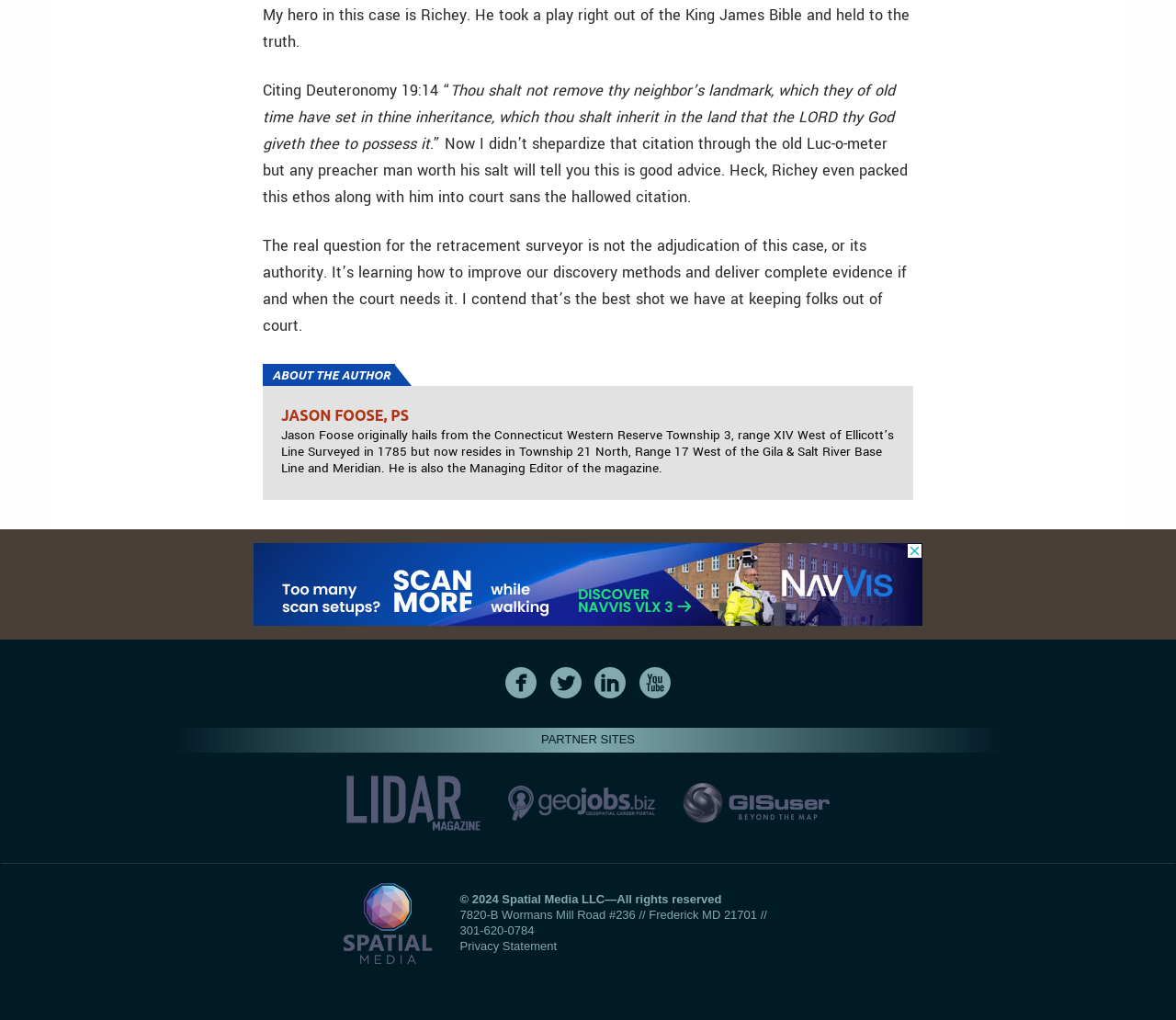Find the bounding box coordinates of the element you need to click on to perform this action: 'Click the Twitter icon'. The coordinates should be represented by four float values between 0 and 1, in the format [left, top, right, bottom].

[0.464, 0.654, 0.498, 0.685]